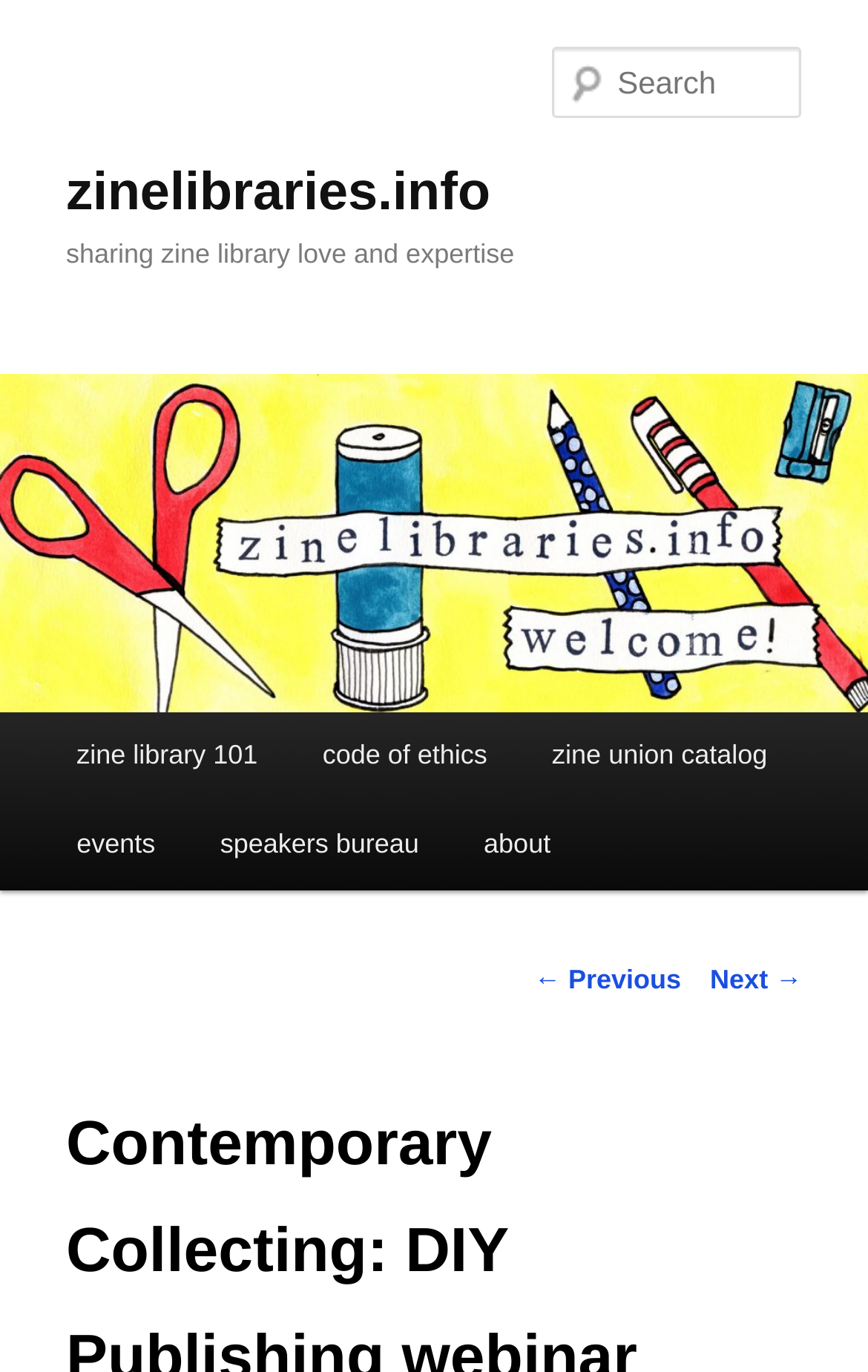Construct a comprehensive description capturing every detail on the webpage.

The webpage is about zinelibraries.info, a platform focused on zine libraries. At the top, there is a heading with the website's name, accompanied by a link to the same. Below this, there is a secondary heading that reads "sharing zine library love and expertise". 

On the top-left corner, there is a link to skip to the primary content. On the same side, there is a vertical menu with links to various sections, including "zine library 101", "code of ethics", "zine union catalog", "events", "speakers bureau", and "about". 

On the top-right corner, there is a search textbox with a placeholder text "Search". Below this, there is a large image that spans the entire width of the page, also bearing the website's name. 

At the bottom of the page, there is a post navigation section with links to previous and next pages, denoted by "← Previous" and "Next →" respectively.